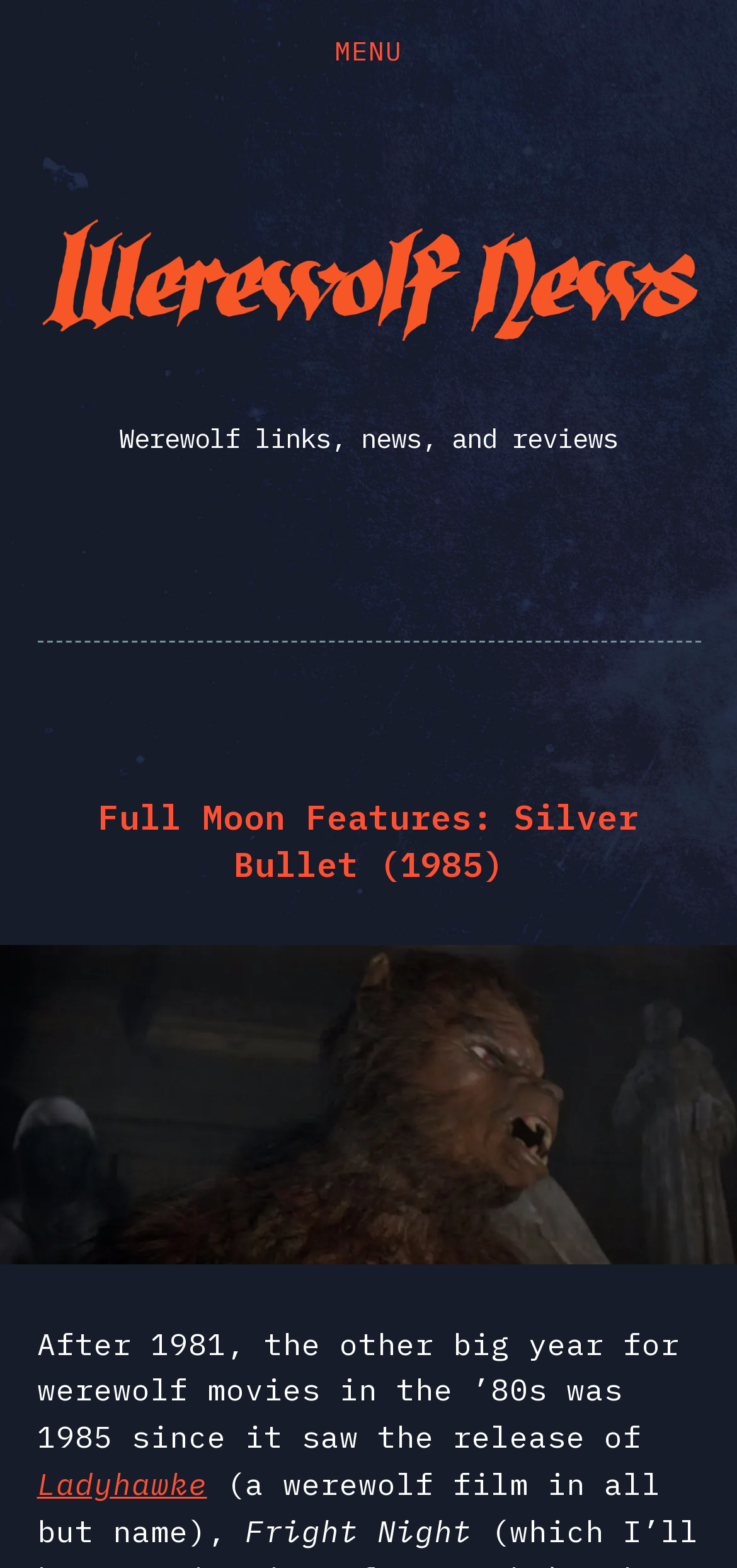What is the text above the image?
Look at the image and answer the question with a single word or phrase.

Werewolf links, news, and reviews